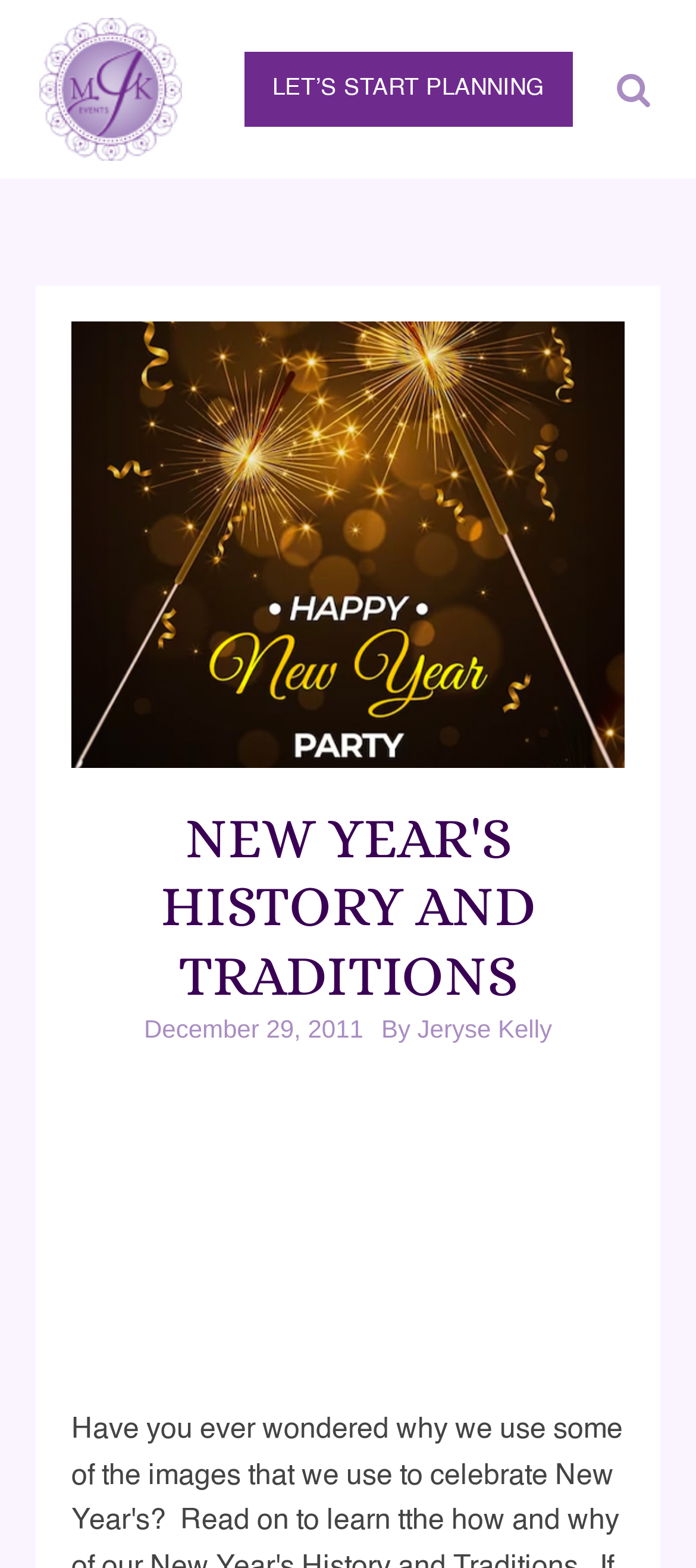Is there a search button on the webpage?
Please interpret the details in the image and answer the question thoroughly.

The search button is located at the top right corner of the webpage, and it is an SVG element with the text 'Open search' and a search icon inside it.